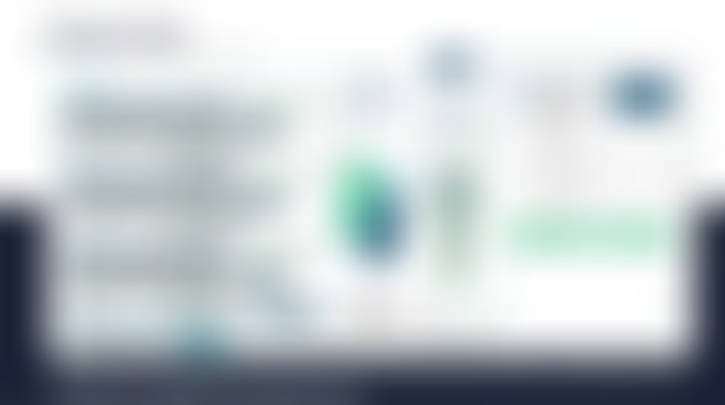What type of chart is prominently featured?
By examining the image, provide a one-word or phrase answer.

Pie chart